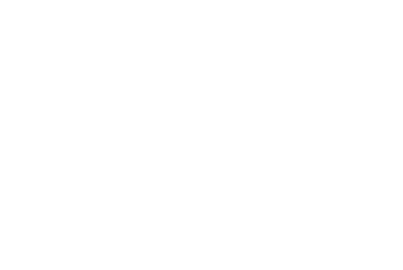Describe all the important aspects and details of the image.

The image showcases the "Pajakin – Tax Consultant & Financial Advisor Template Kit," a modern template designed specifically for tax consulting and financial advisory services. This template features a clean, professional layout, making it ideal for professionals seeking to establish a credible online presence. Accompanied by an animated portfolio and easy-to-navigate sections, it is a responsive design, ensuring compatibility across various devices. The template also includes an About Us page and a contact page, facilitating effective client communication. Perfect for financial experts and consultants, this kit simplifies the creation of a functional and aesthetically pleasing website tailored to the needs of the financial industry.